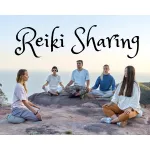How many individuals are participating in the Reiki session?
Carefully examine the image and provide a detailed answer to the question.

The image shows five individuals seated comfortably on a smooth rock surface, engaged in a mindfulness practice, likely related to a Reiki session.